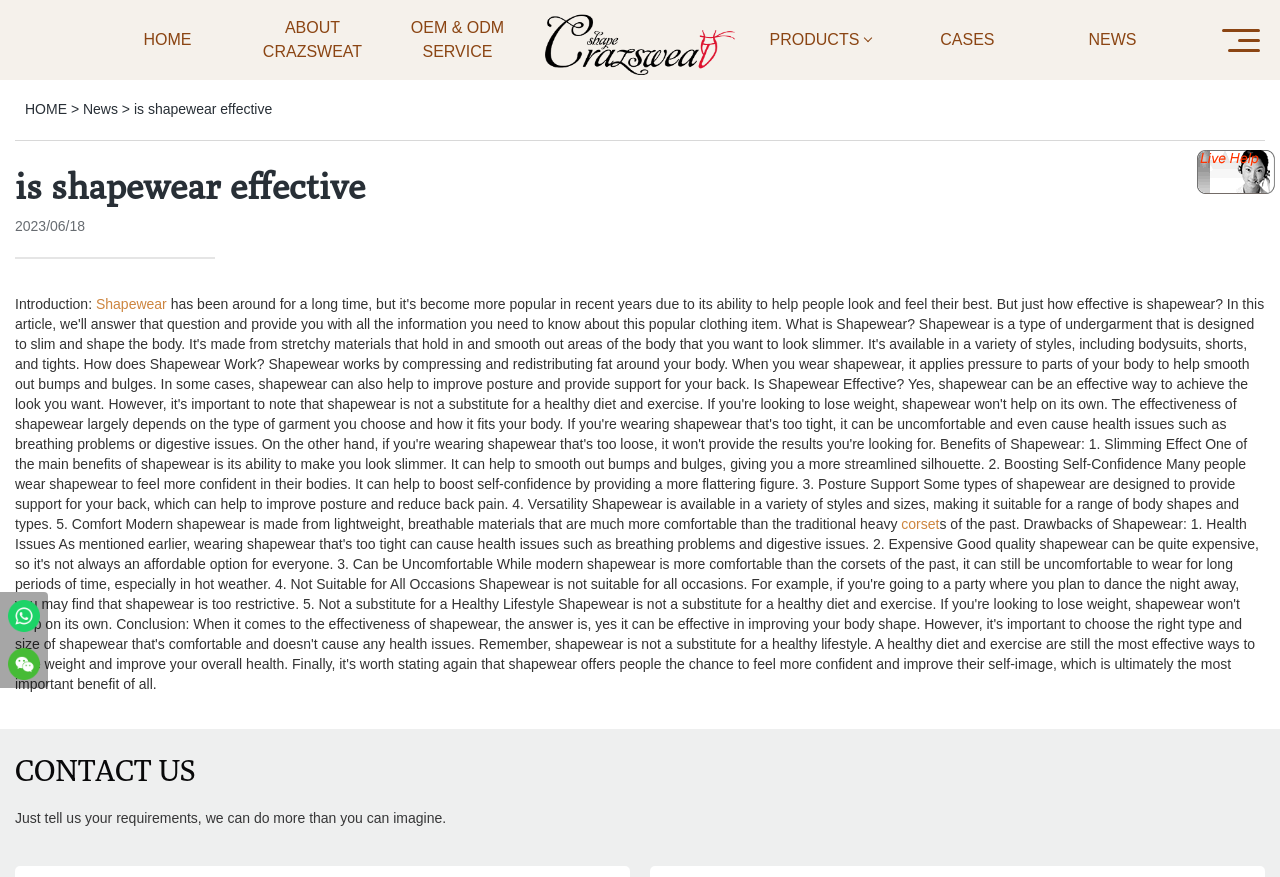Extract the main heading text from the webpage.

is shapewear effective